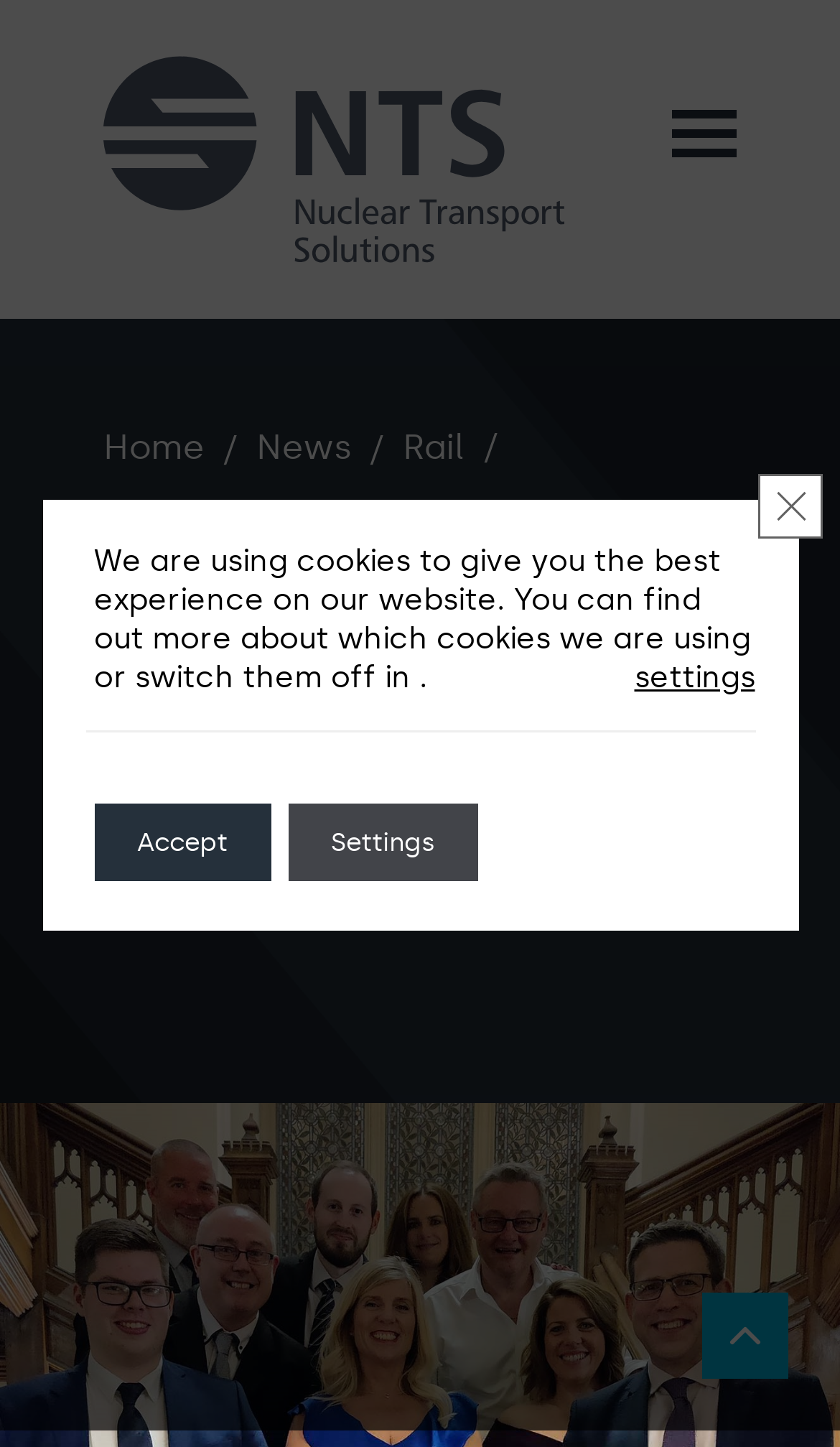Please identify the coordinates of the bounding box that should be clicked to fulfill this instruction: "Go to News".

[0.305, 0.295, 0.418, 0.323]